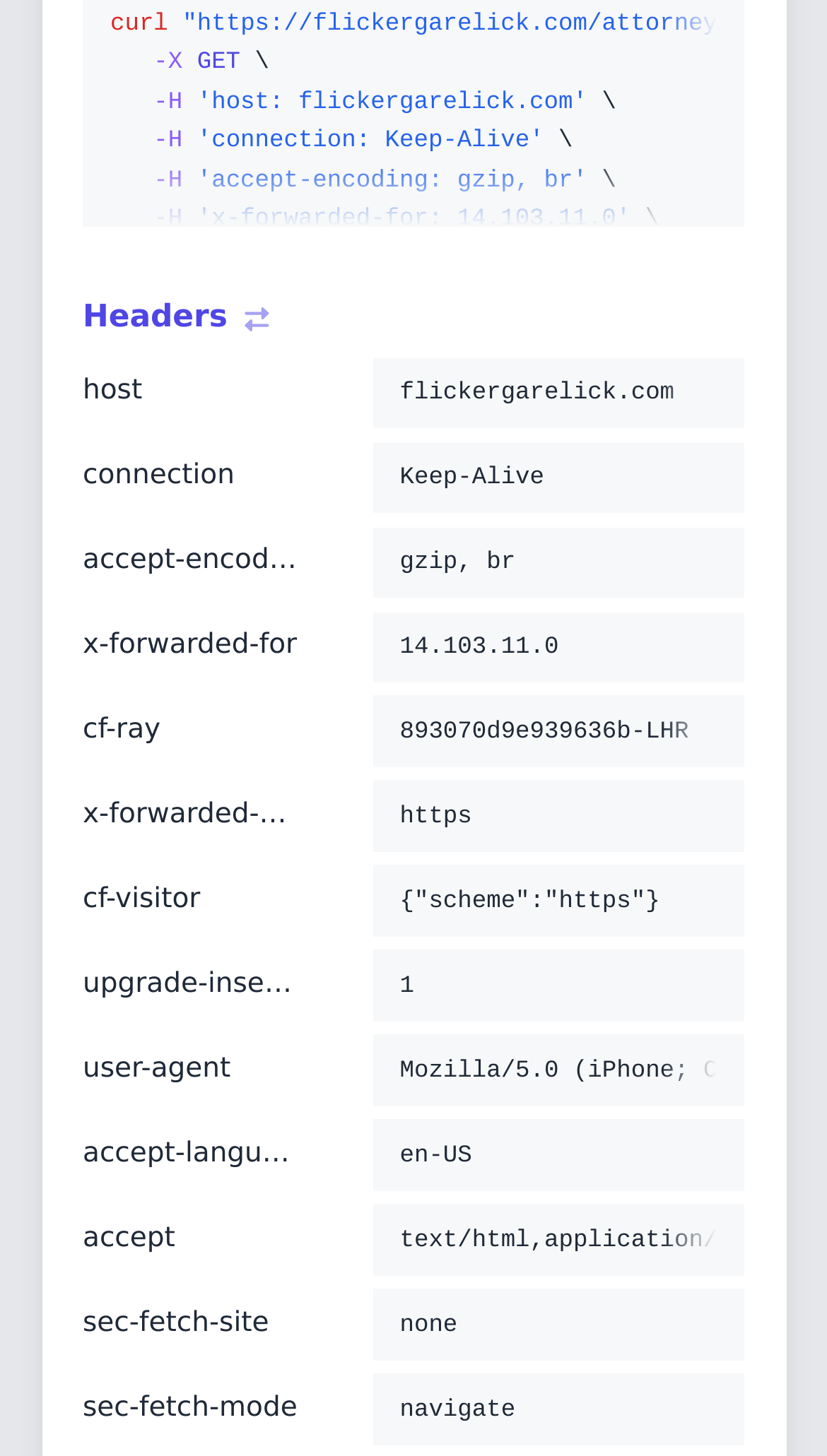What is the purpose of the 'Copy to clipboard' button?
Using the information from the image, provide a comprehensive answer to the question.

The 'Copy to clipboard' button is used to copy the value of the corresponding header to the clipboard, allowing users to easily copy and paste the header value.